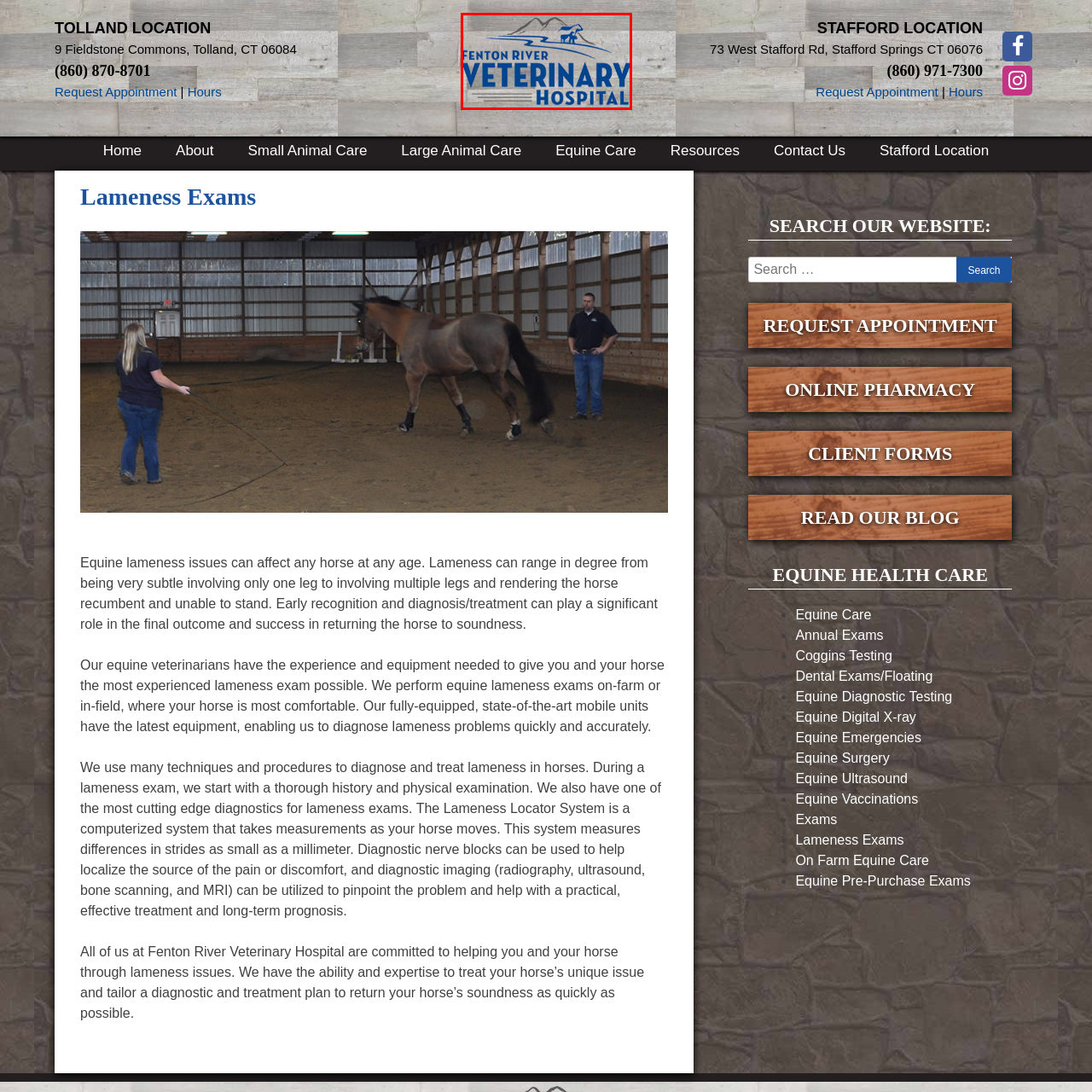Look at the image within the red outline, What type of care does the hospital specialize in? Answer with one word or phrase.

Equine care